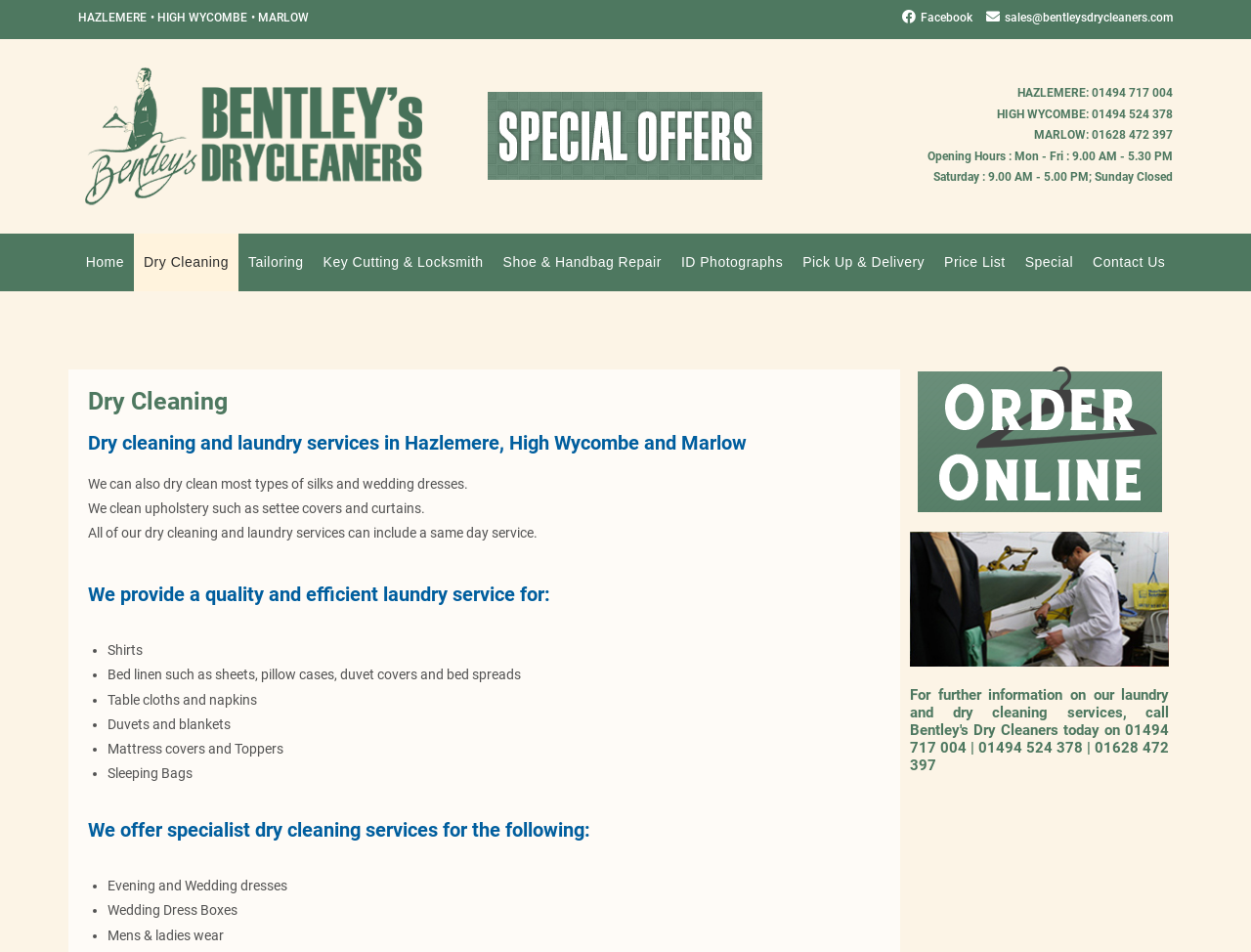Locate the bounding box coordinates of the region to be clicked to comply with the following instruction: "Click on the 'HAZLEMERE' link". The coordinates must be four float numbers between 0 and 1, in the form [left, top, right, bottom].

[0.062, 0.008, 0.117, 0.03]